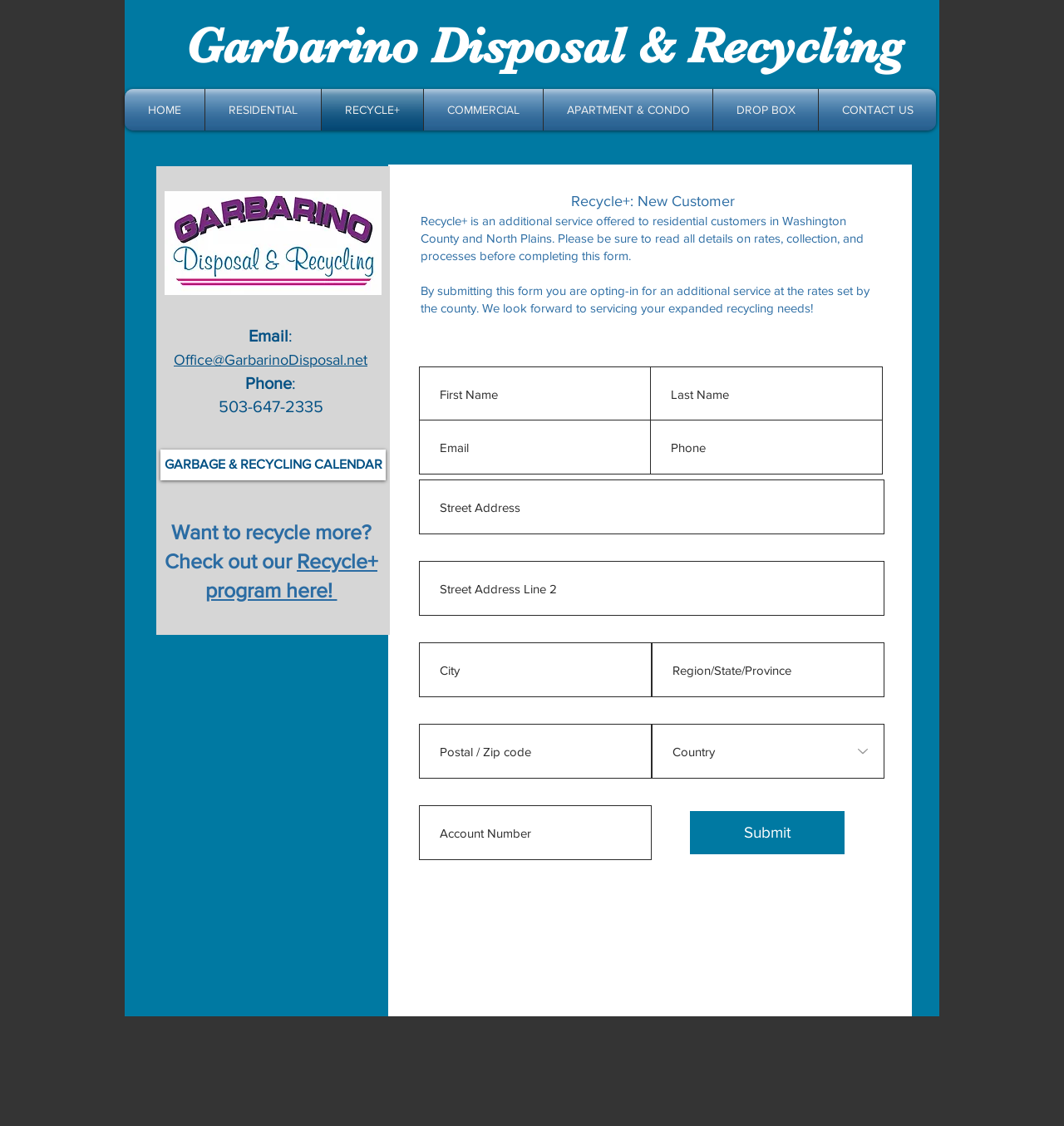Please locate the bounding box coordinates for the element that should be clicked to achieve the following instruction: "Enter your First Name". Ensure the coordinates are given as four float numbers between 0 and 1, i.e., [left, top, right, bottom].

[0.394, 0.326, 0.612, 0.374]